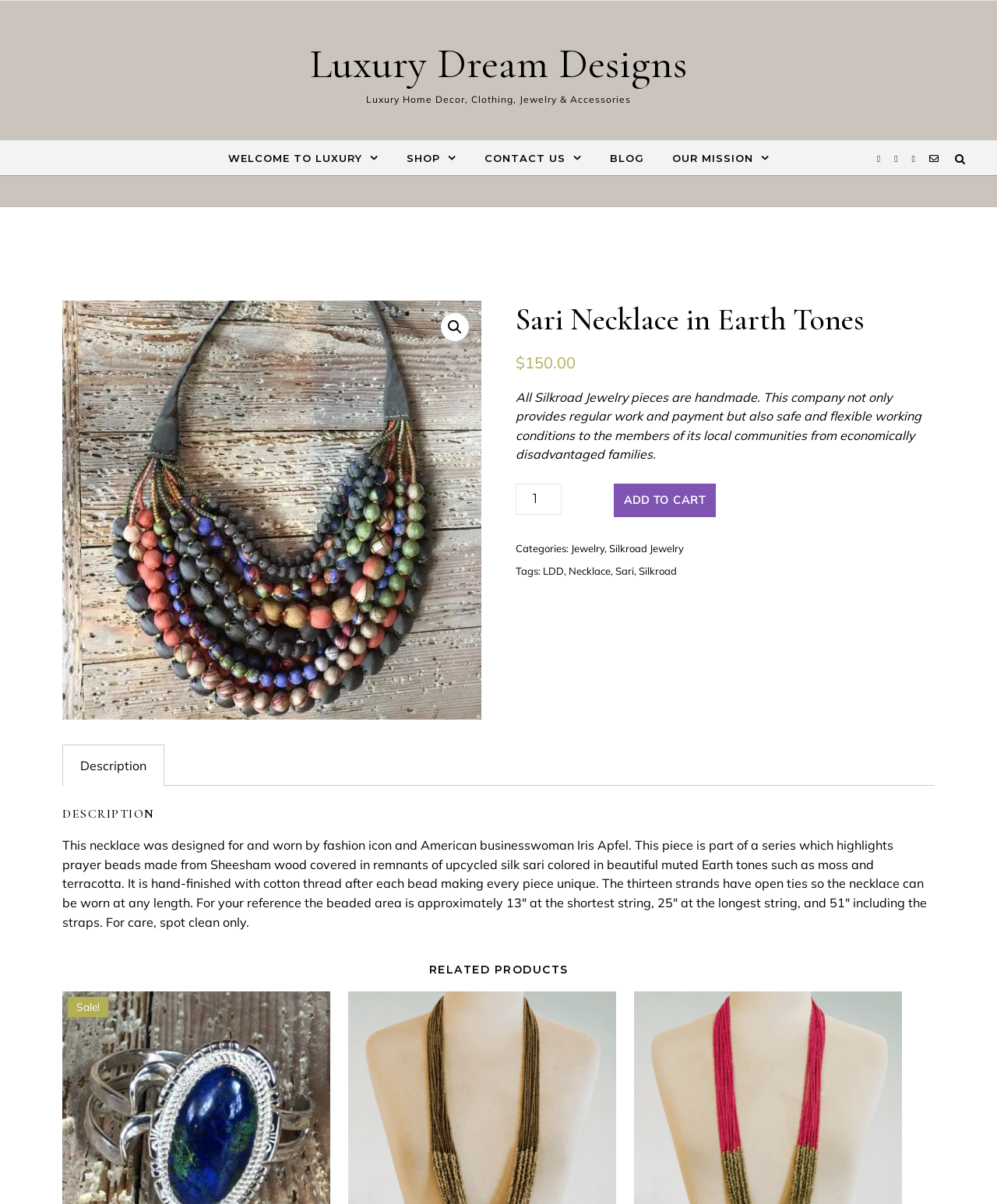Please find and give the text of the main heading on the webpage.

Sari Necklace in Earth Tones